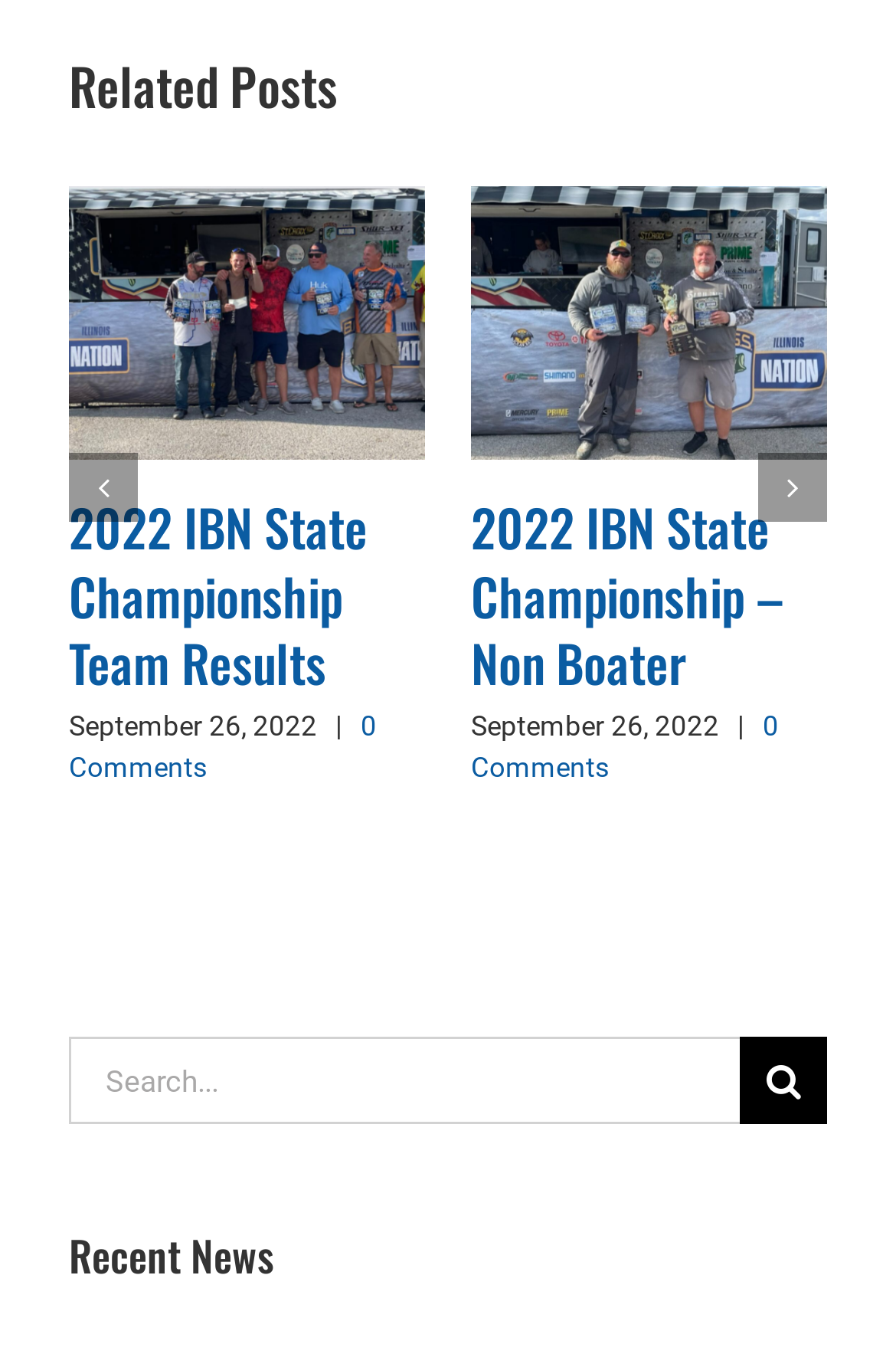Determine the bounding box coordinates of the clickable element necessary to fulfill the instruction: "Search for something". Provide the coordinates as four float numbers within the 0 to 1 range, i.e., [left, top, right, bottom].

[0.077, 0.814, 0.923, 0.878]